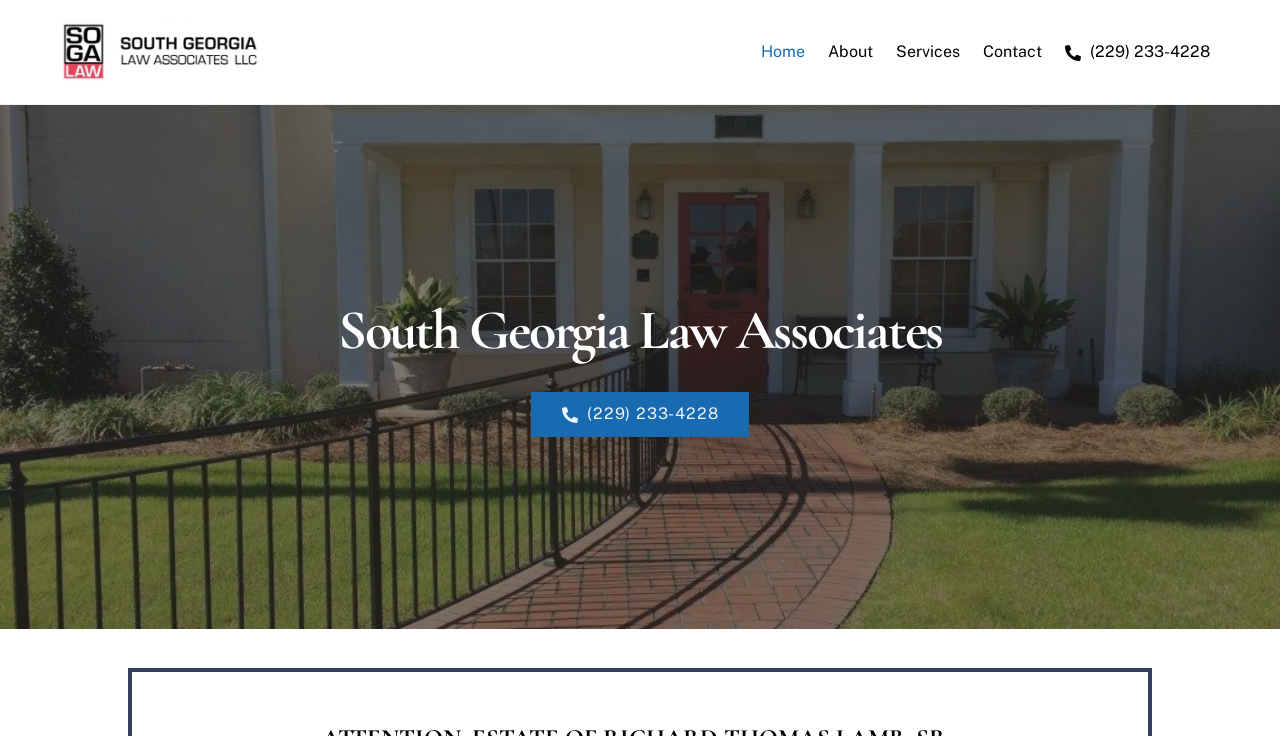Find the bounding box coordinates of the UI element according to this description: "(229) 233-4228".

[0.825, 0.041, 0.953, 0.1]